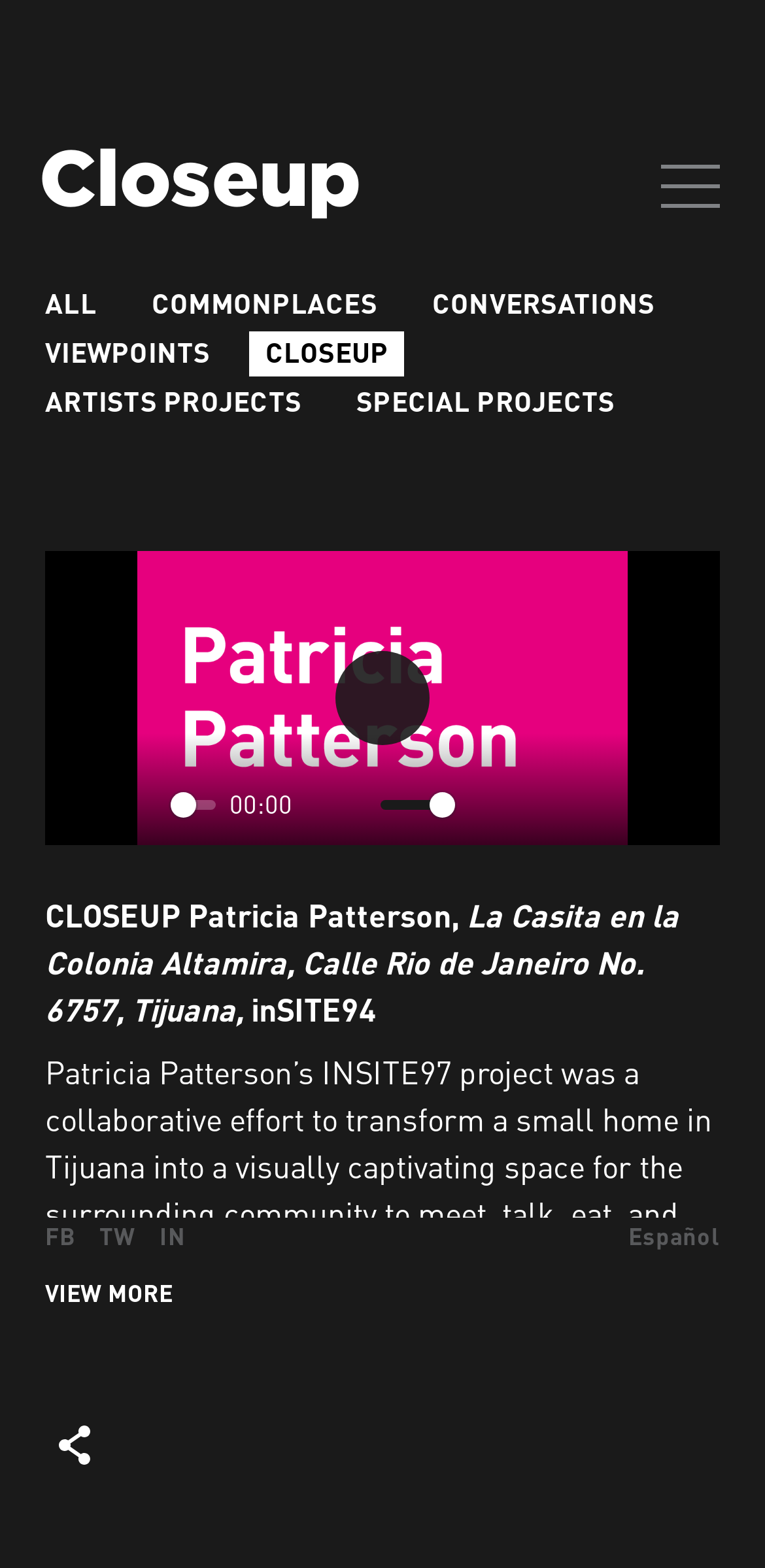Locate the bounding box coordinates of the element that needs to be clicked to carry out the instruction: "Play the video". The coordinates should be given as four float numbers ranging from 0 to 1, i.e., [left, top, right, bottom].

[0.128, 0.493, 0.21, 0.533]